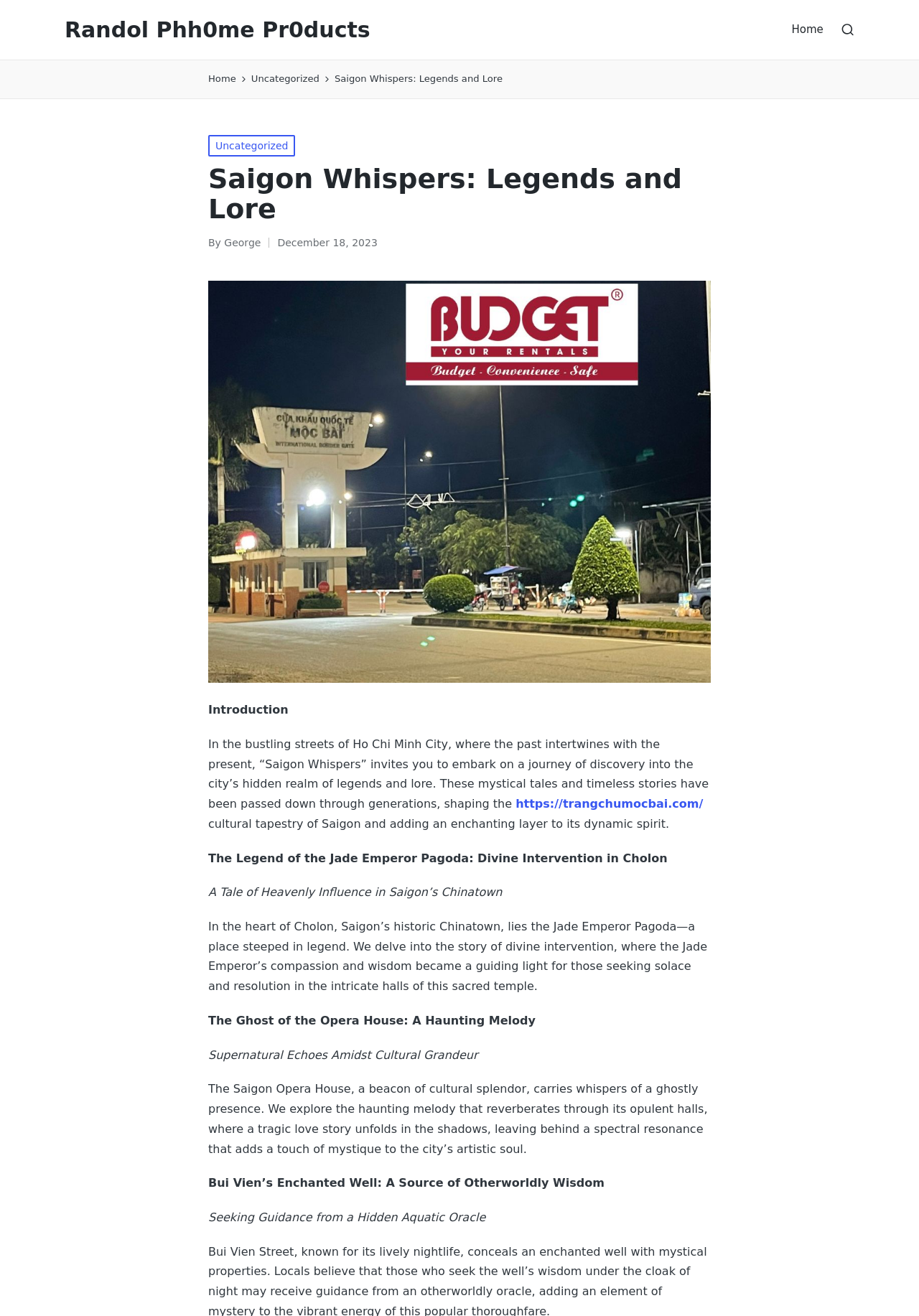Offer a comprehensive description of the webpage’s content and structure.

The webpage is about "Saigon Whispers: Legends and Lore" and appears to be a blog or article page. At the top, there is a navigation menu with links to "Home" and a search icon. Below the navigation menu, there is a breadcrumbs section with links to "Home" and "Uncategorized". 

The main content area is divided into sections, with the title "Saigon Whispers: Legends and Lore" at the top. Below the title, there is a paragraph of text that introduces the concept of the blog, which explores the legends and lore of Ho Chi Minh City. 

There is an image on the page, which appears to be a photo related to the content. The image is positioned below the introductory paragraph and takes up a significant portion of the page.

The main content area is further divided into sections, each with its own title and text. The sections appear to be separate stories or legends, with titles such as "The Legend of the Jade Emperor Pagoda: Divine Intervention in Cholon" and "The Ghost of the Opera House: A Haunting Melody". Each section has a brief summary or introduction, followed by a longer block of text that tells the story.

At the bottom of the page, there is a link to "Scroll to Top", which suggests that the page is quite long and the user may need to scroll up to return to the top.